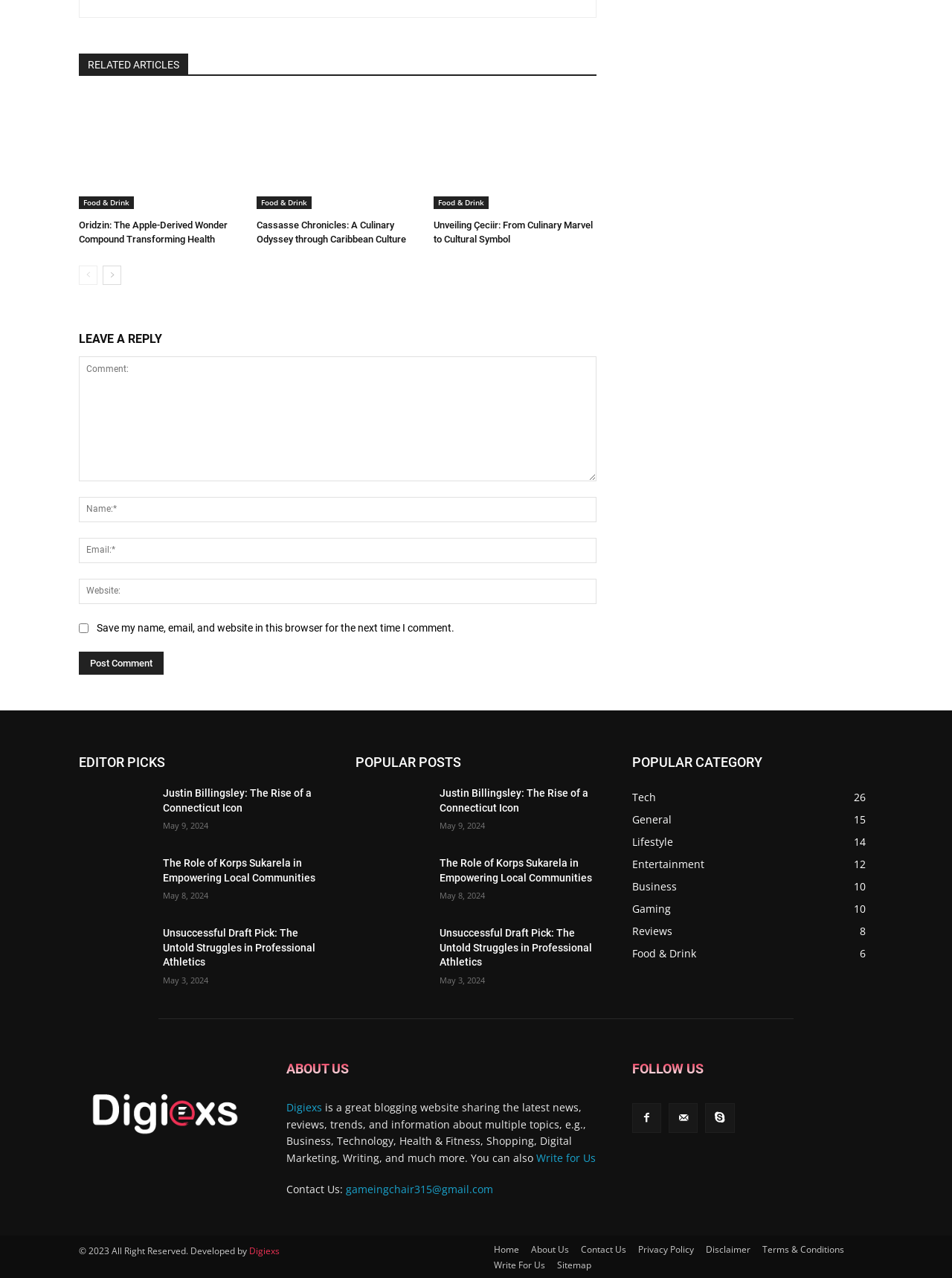Answer the question with a brief word or phrase:
How many articles are listed under 'EDITOR PICKS'?

3